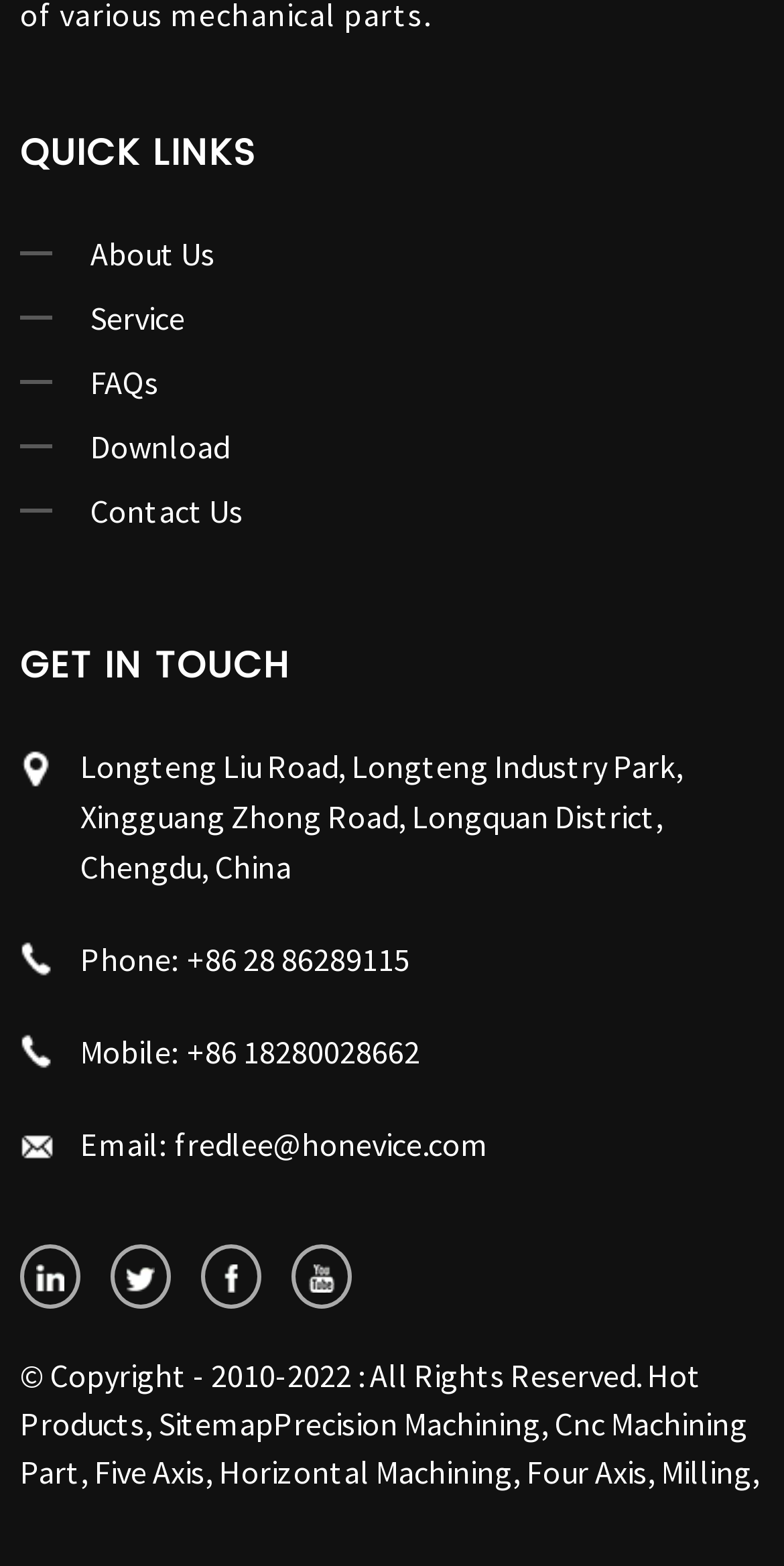Identify the bounding box coordinates of the element to click to follow this instruction: 'Visit youtube channel'. Ensure the coordinates are four float values between 0 and 1, provided as [left, top, right, bottom].

[0.372, 0.795, 0.449, 0.836]